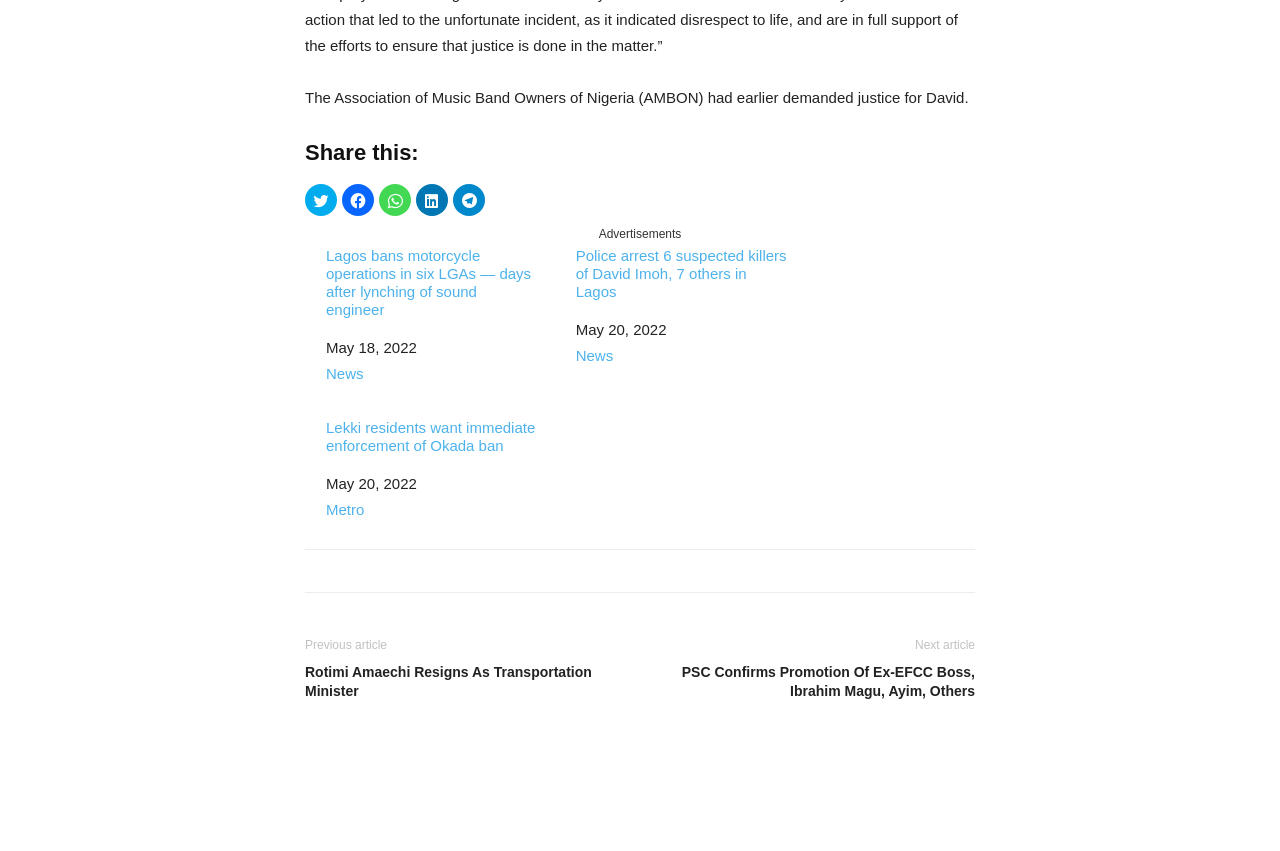Please determine the bounding box coordinates for the element that should be clicked to follow these instructions: "Read related post about Lagos bans motorcycle operations in six LGAs".

[0.255, 0.29, 0.421, 0.374]